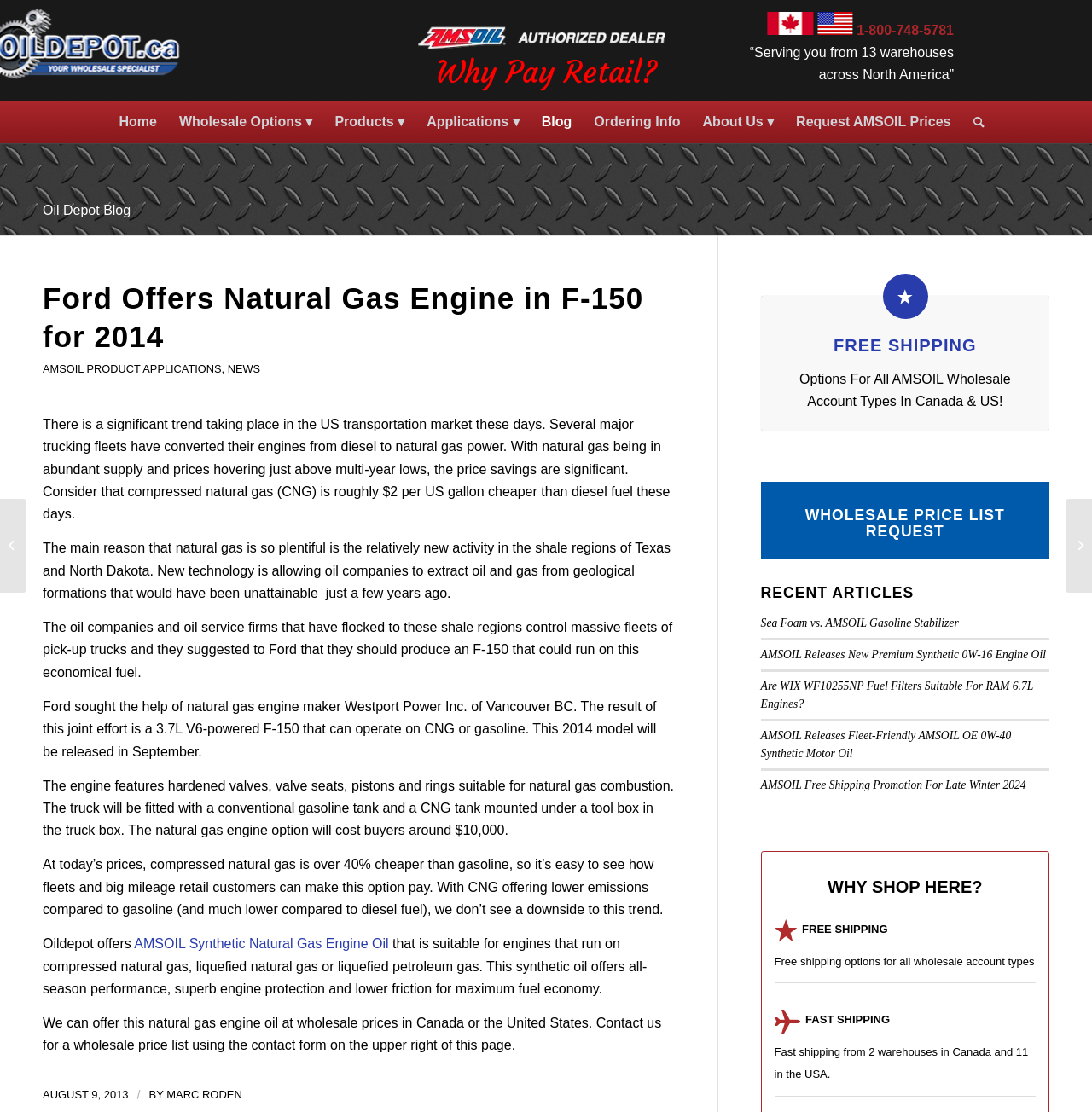Find the bounding box coordinates of the clickable region needed to perform the following instruction: "Click the 'Home' menu item". The coordinates should be provided as four float numbers between 0 and 1, i.e., [left, top, right, bottom].

[0.099, 0.09, 0.154, 0.129]